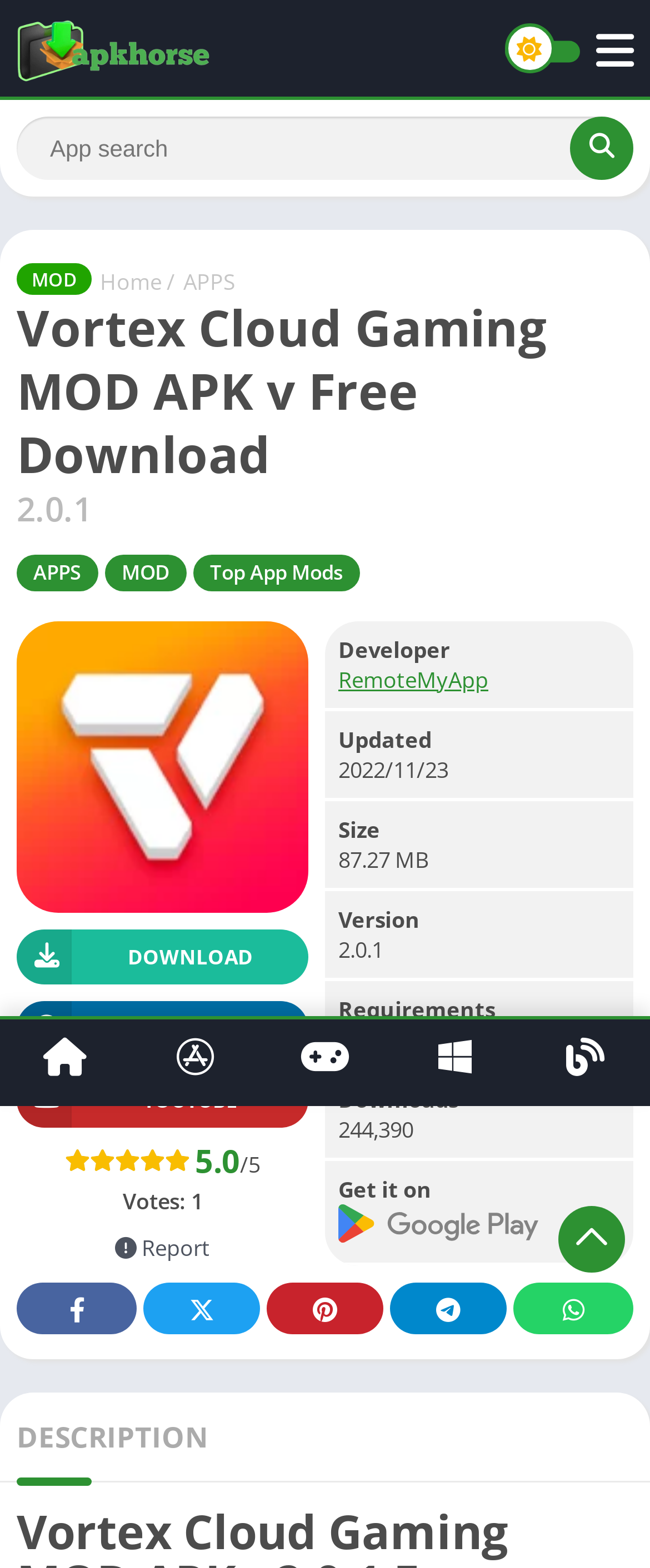Respond with a single word or phrase for the following question: 
What is the rating of the APK file?

5.0/5